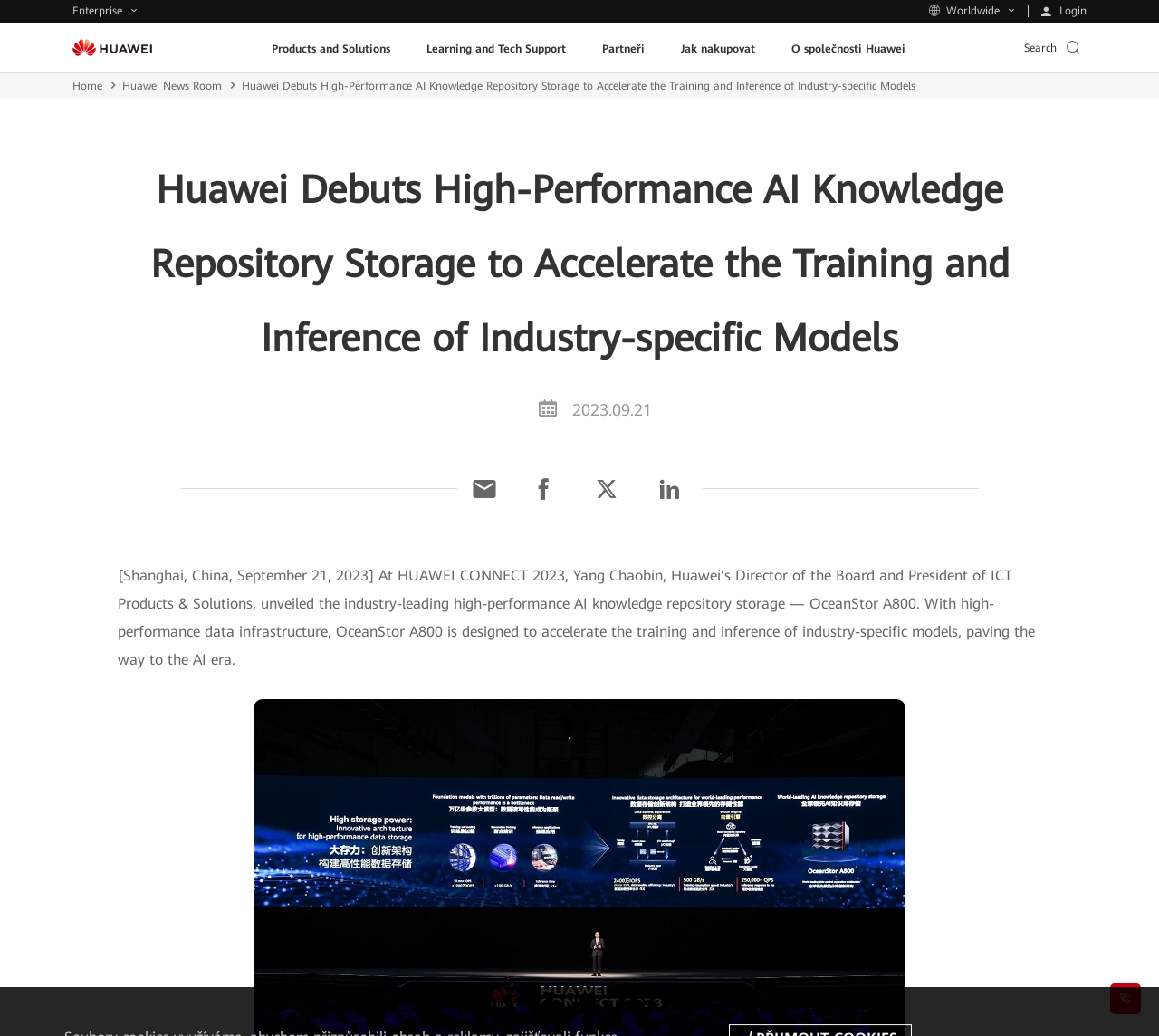Identify the webpage's primary heading and generate its text.

Huawei Debuts High-Performance AI Knowledge Repository Storage to Accelerate the Training and Inference of Industry-specific Models